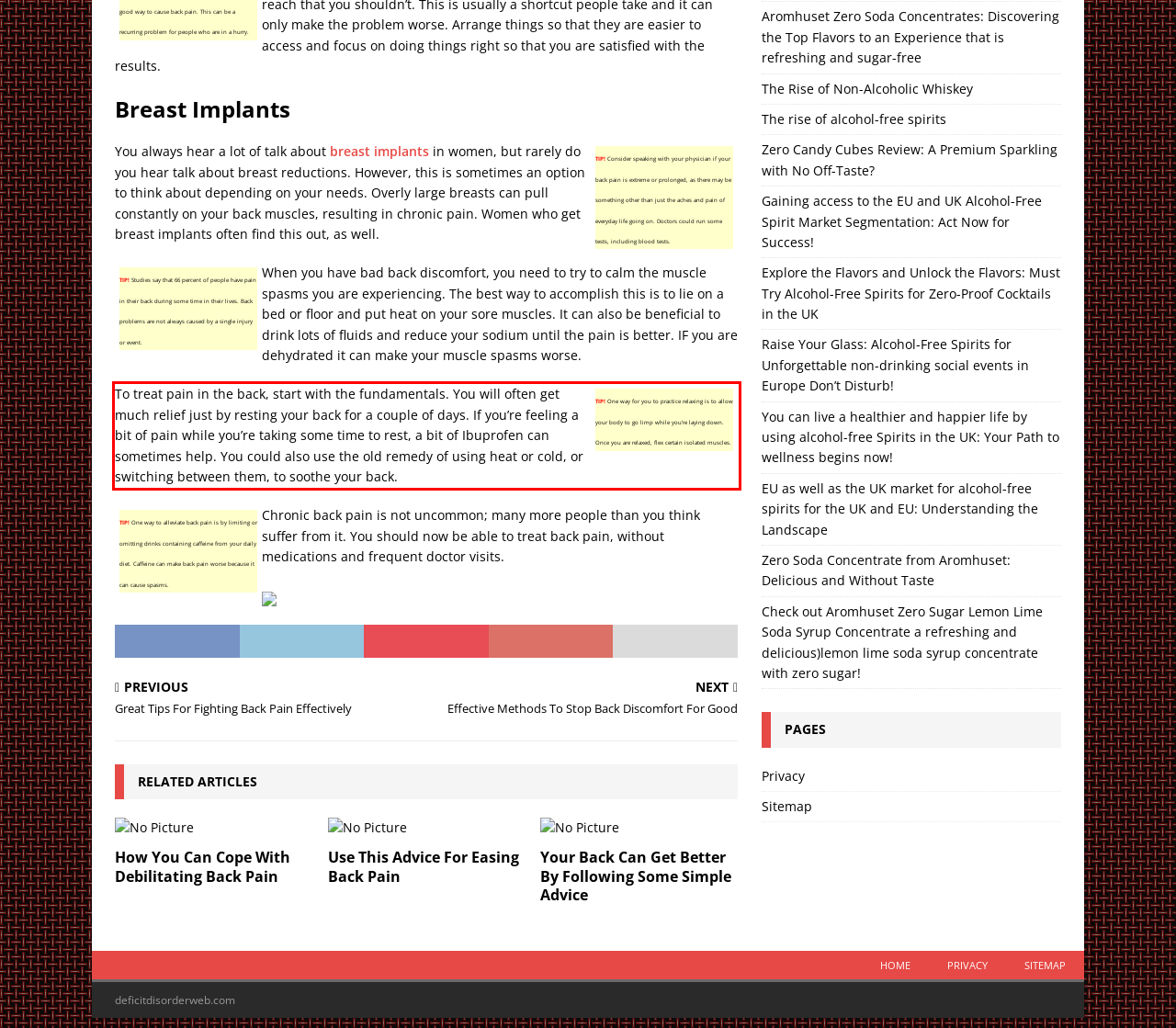Review the webpage screenshot provided, and perform OCR to extract the text from the red bounding box.

To treat pain in the back, start with the fundamentals. You will often get much relief just by resting your back for a couple of days. If you’re feeling a bit of pain while you’re taking some time to rest, a bit of Ibuprofen can sometimes help. You could also use the old remedy of using heat or cold, or switching between them, to soothe your back.